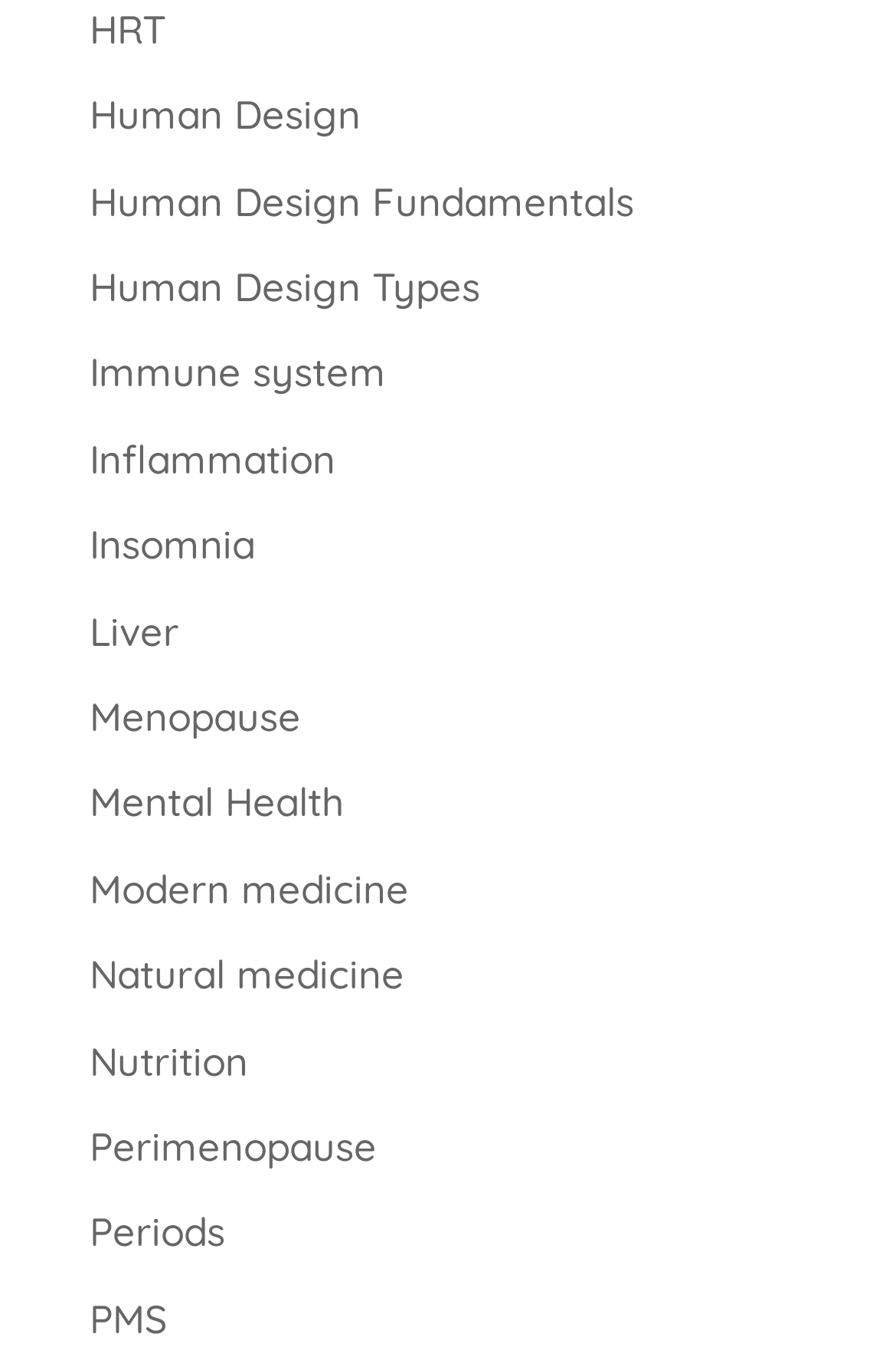How many links are on the webpage?
Give a one-word or short phrase answer based on the image.

21